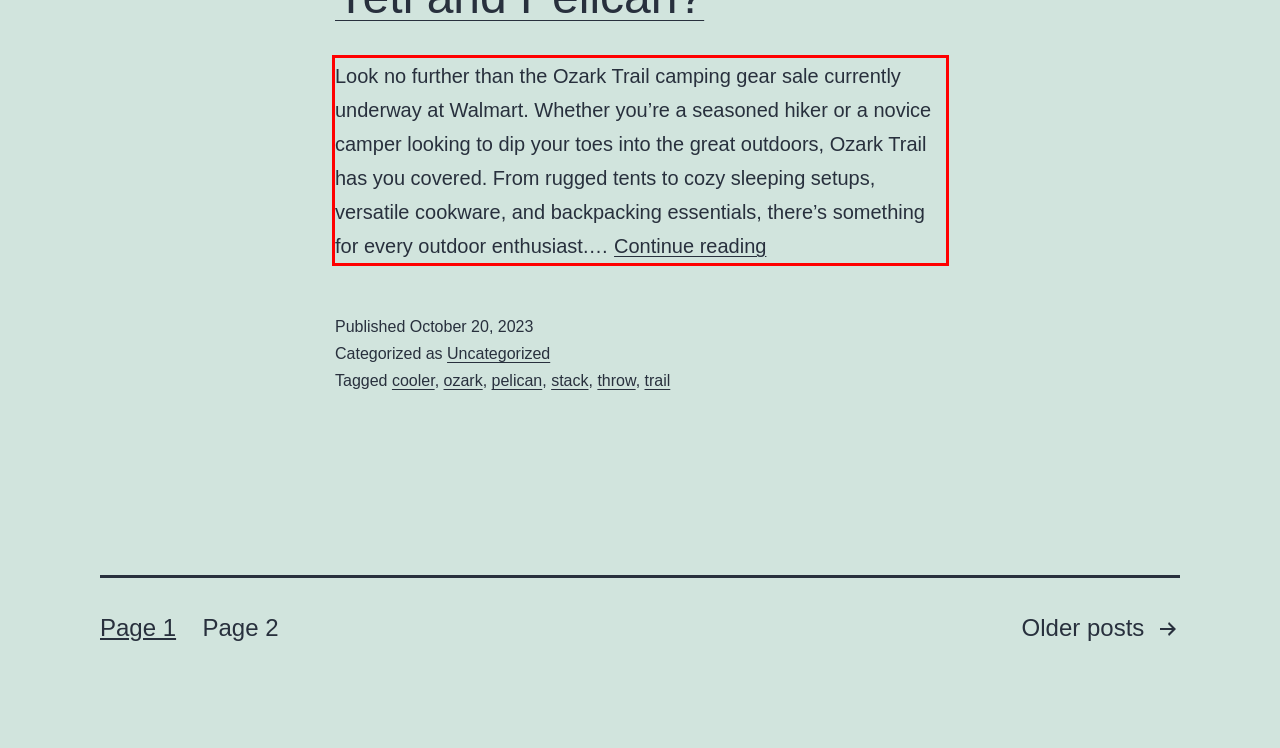Extract and provide the text found inside the red rectangle in the screenshot of the webpage.

Look no further than the Ozark Trail camping gear sale currently underway at Walmart. Whether you’re a seasoned hiker or a novice camper looking to dip your toes into the great outdoors, Ozark Trail has you covered. From rugged tents to cozy sleeping setups, versatile cookware, and backpacking essentials, there’s something for every outdoor enthusiast.… Continue reading Cooler Throw Down: Does Ozark Trail Stack up with Yeti and Pelican?